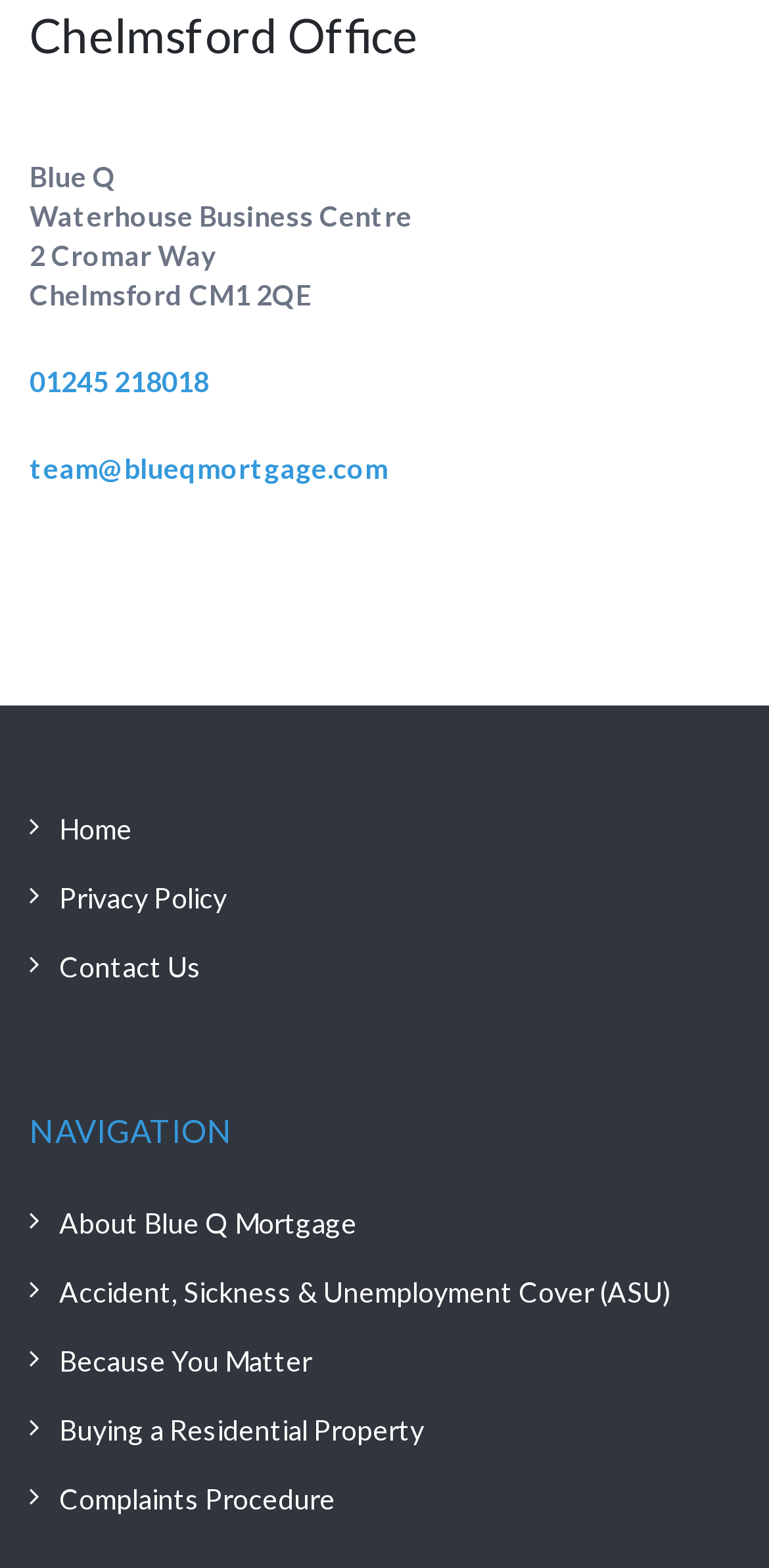Please find the bounding box for the UI component described as follows: "Because You Matter".

[0.038, 0.852, 0.962, 0.885]